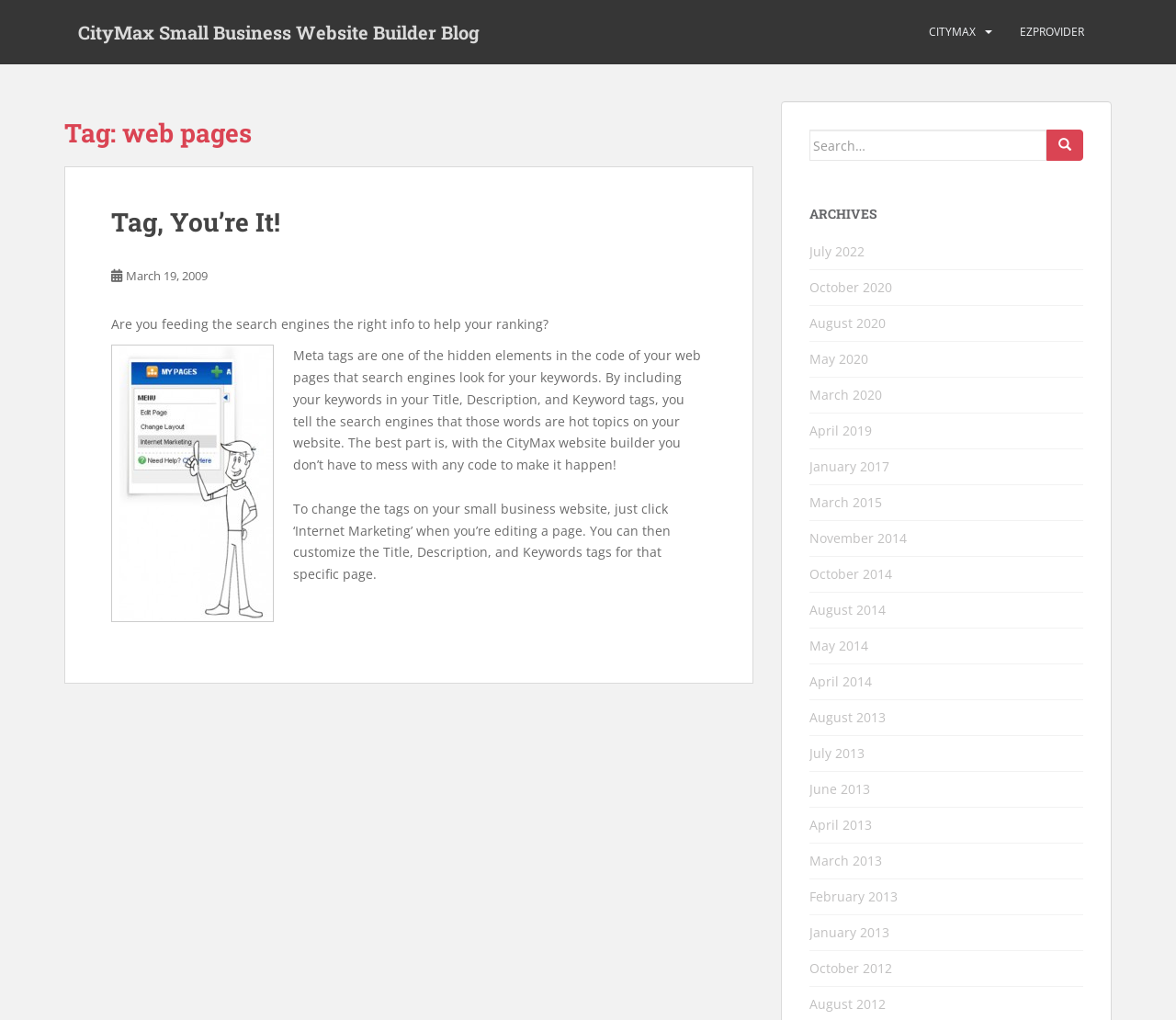Based on the image, provide a detailed response to the question:
What is the purpose of meta tags?

Based on the webpage content, meta tags are used to provide information to search engines about the webpage's content, which helps with search engine optimization. The webpage explains that meta tags, including title, description, and keyword tags, are used to tell search engines about the keywords on a website.